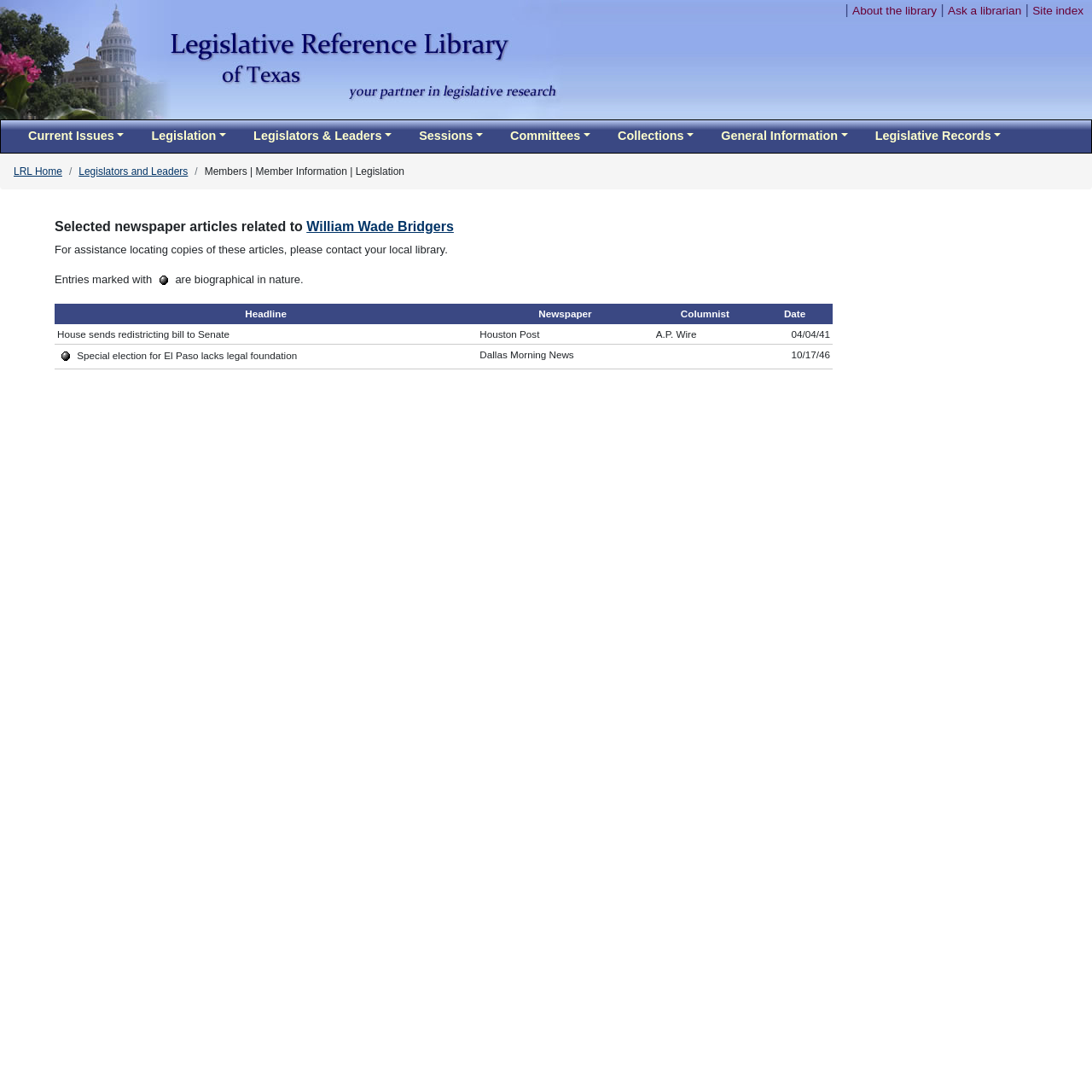Provide a short, one-word or phrase answer to the question below:
What is the topic of the selected newspaper articles?

William Wade Bridgers